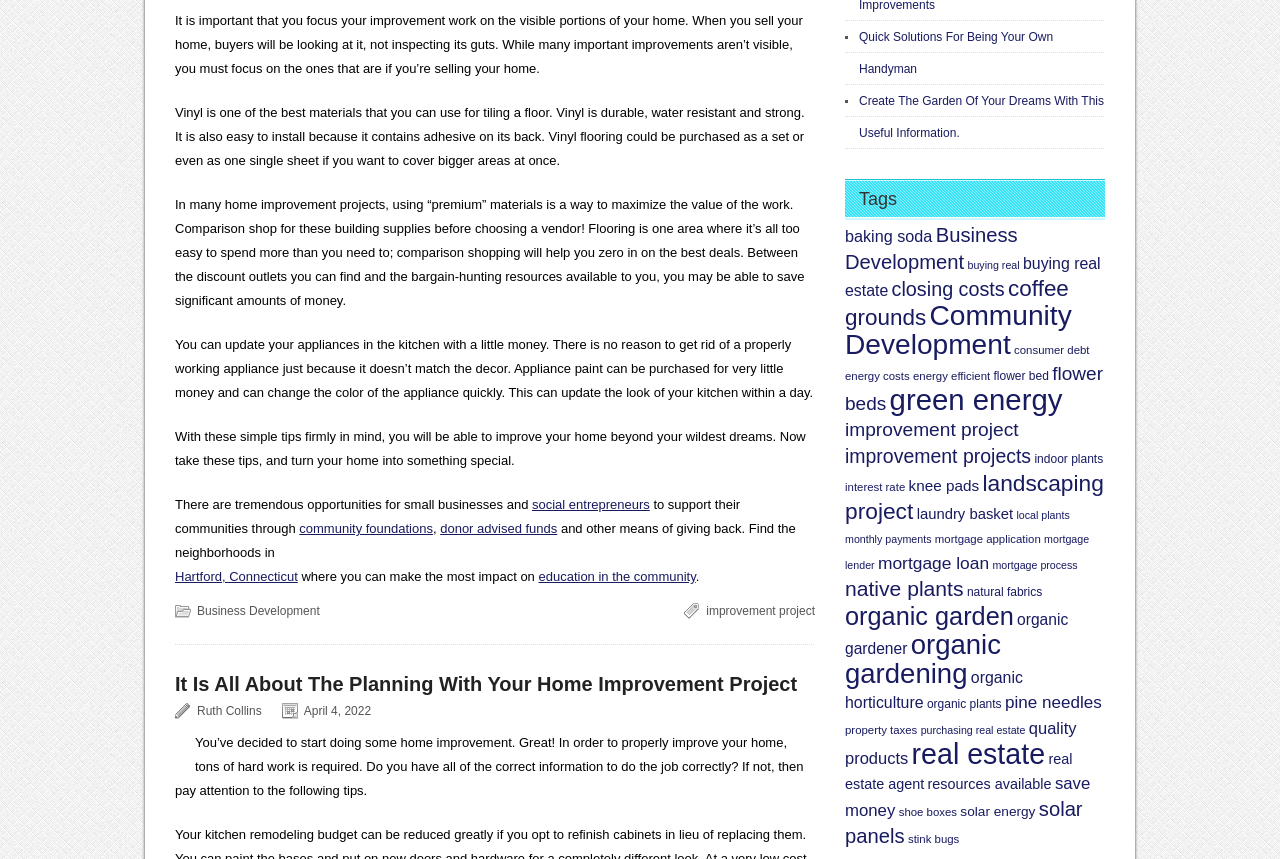Find the bounding box of the element with the following description: "real estate agent". The coordinates must be four float numbers between 0 and 1, formatted as [left, top, right, bottom].

[0.66, 0.874, 0.838, 0.922]